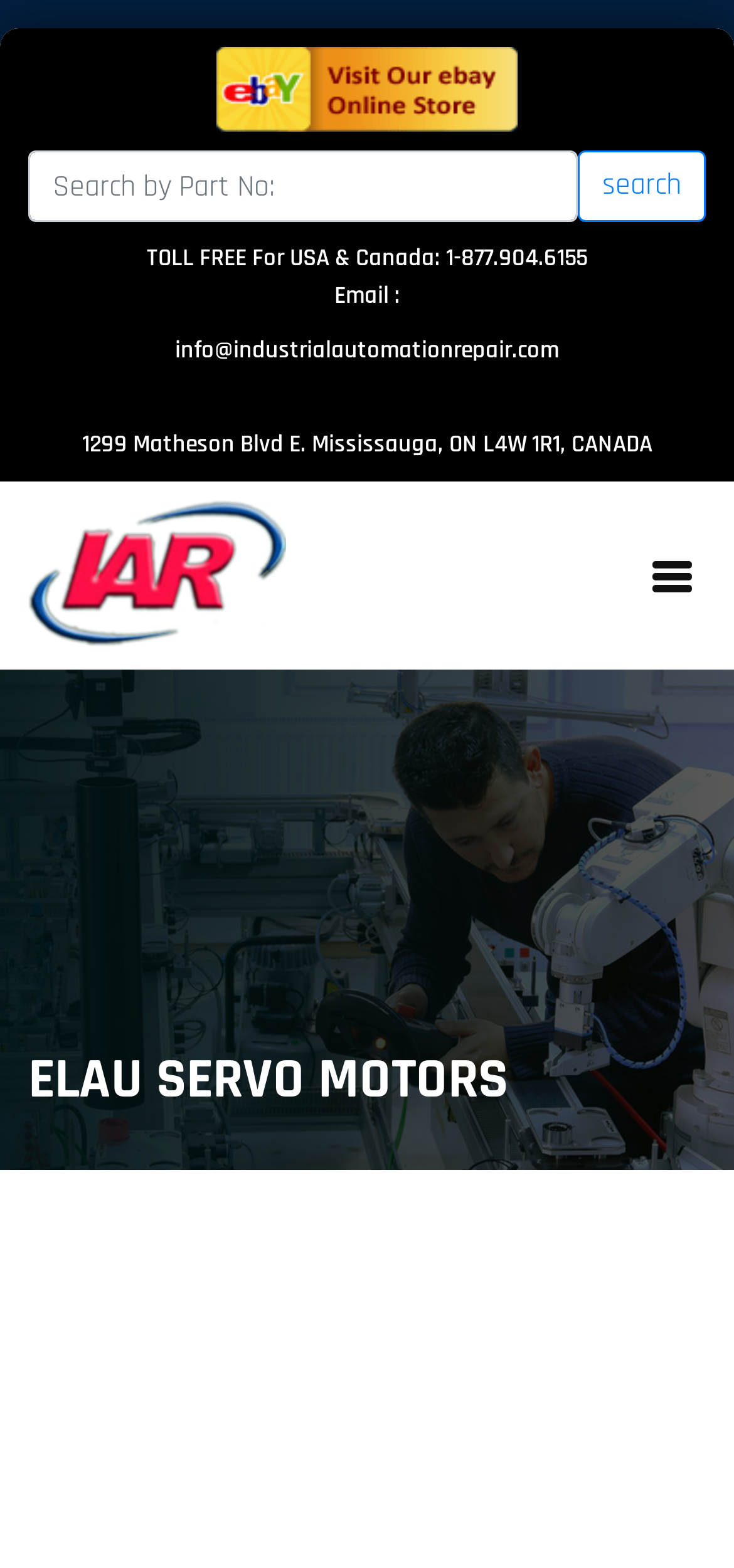Locate the bounding box of the user interface element based on this description: "alt="ebay" name="ebay"".

[0.038, 0.03, 0.962, 0.084]